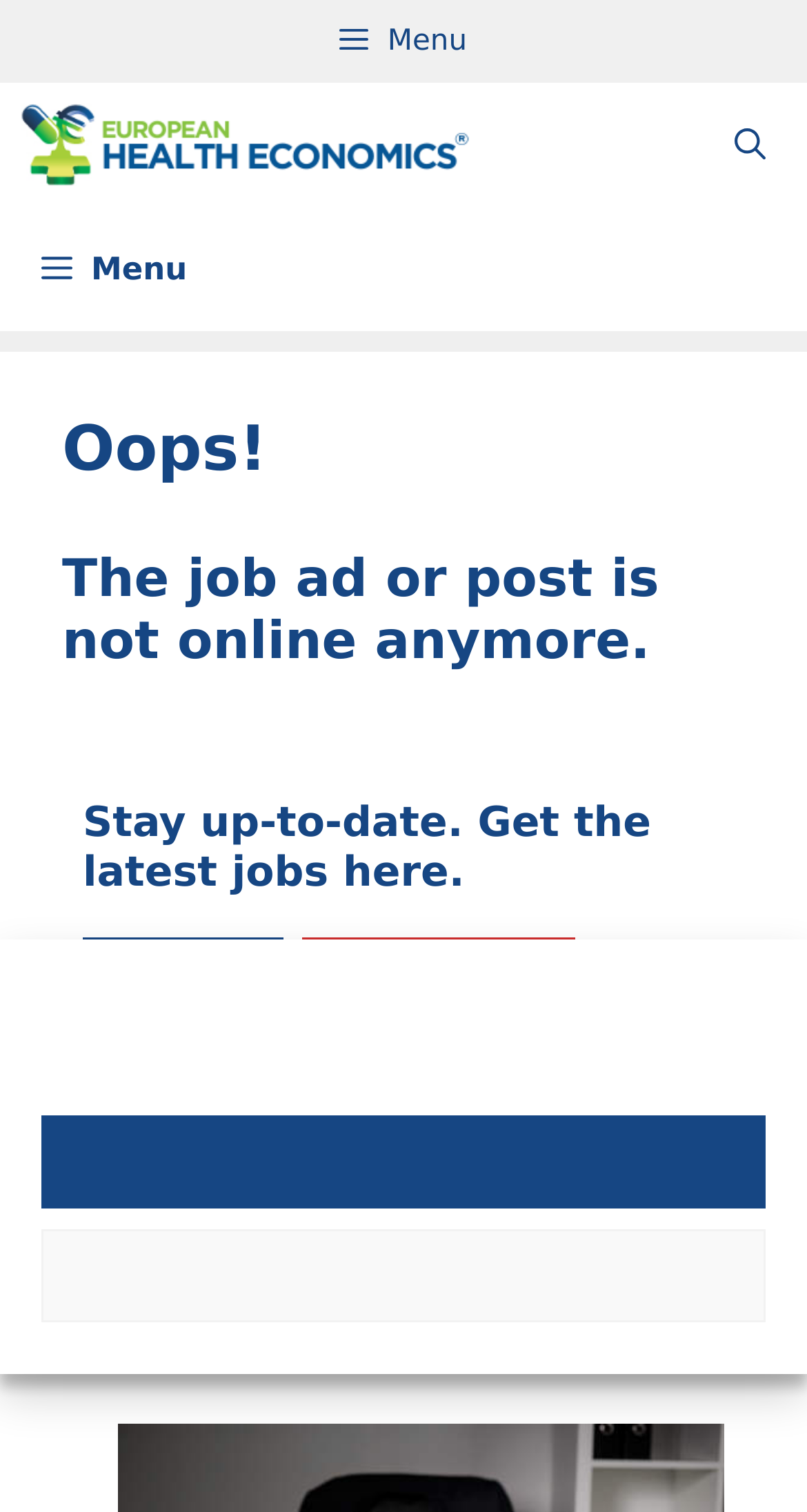What is the purpose of the button with the text 'Search'?
Please respond to the question with a detailed and thorough explanation.

The button with the text 'Search' is located next to a search box with a placeholder text 'Rechercher', indicating that its purpose is to initiate a search query.